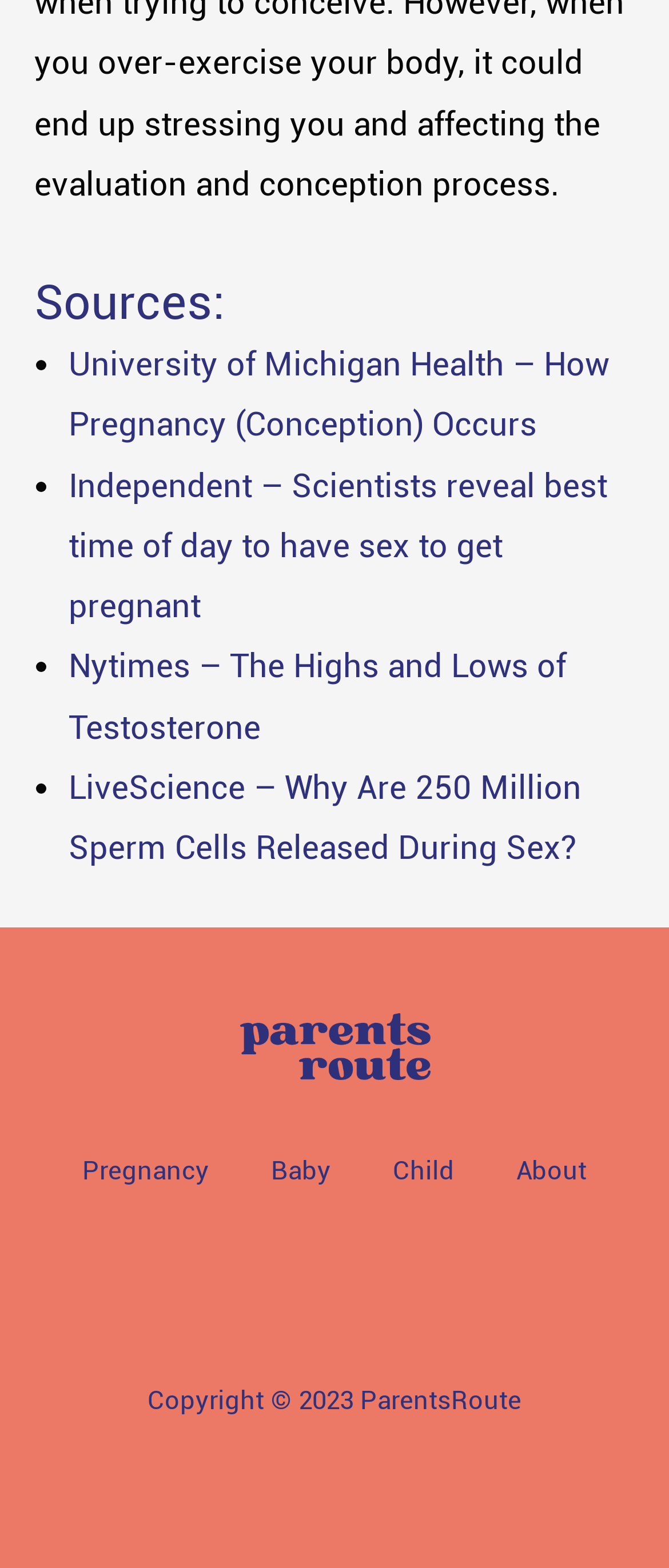Can you determine the bounding box coordinates of the area that needs to be clicked to fulfill the following instruction: "Click on the link to University of Michigan Health"?

[0.103, 0.22, 0.91, 0.283]